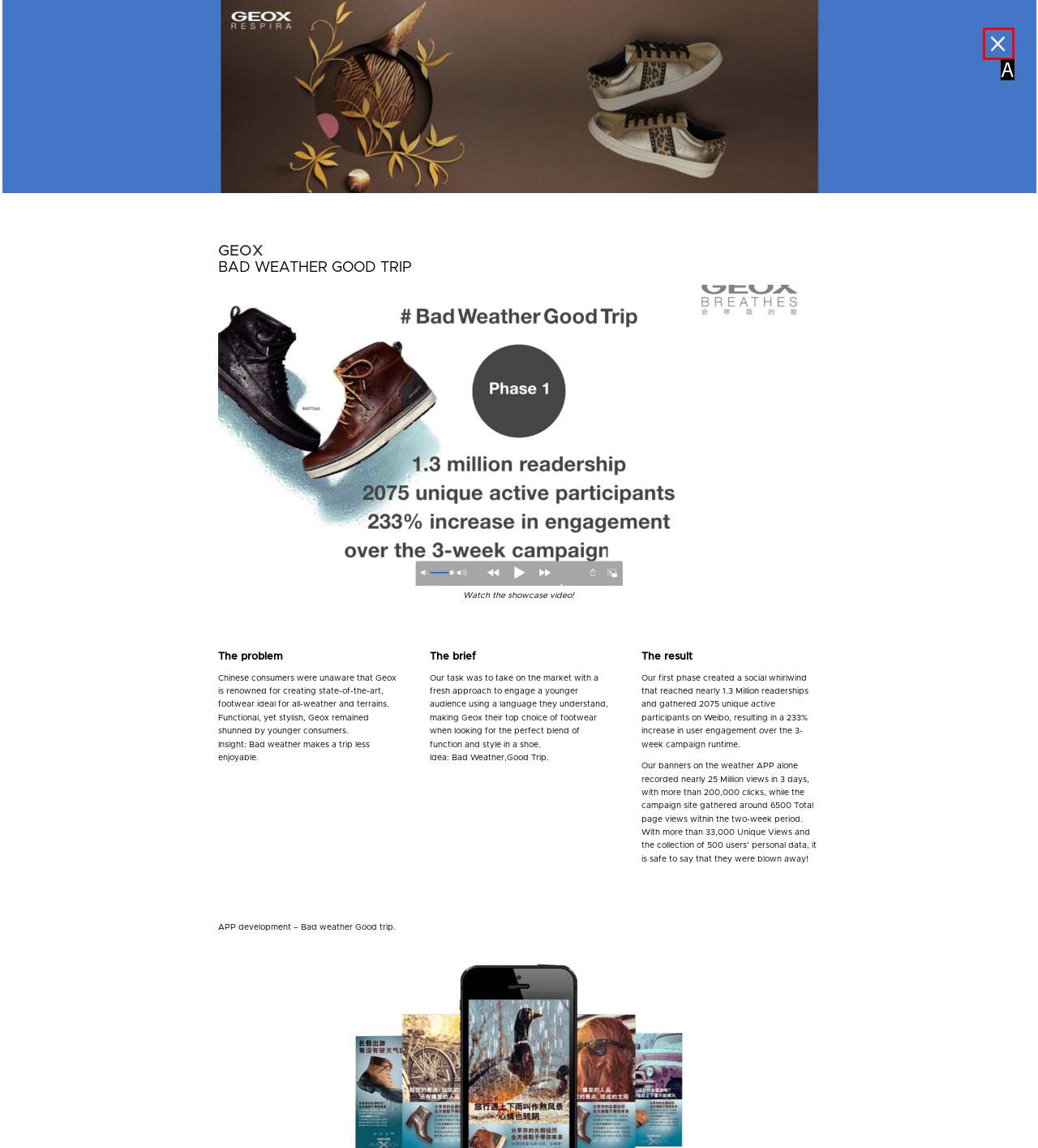Choose the option that best matches the description: M
Indicate the letter of the matching option directly.

A